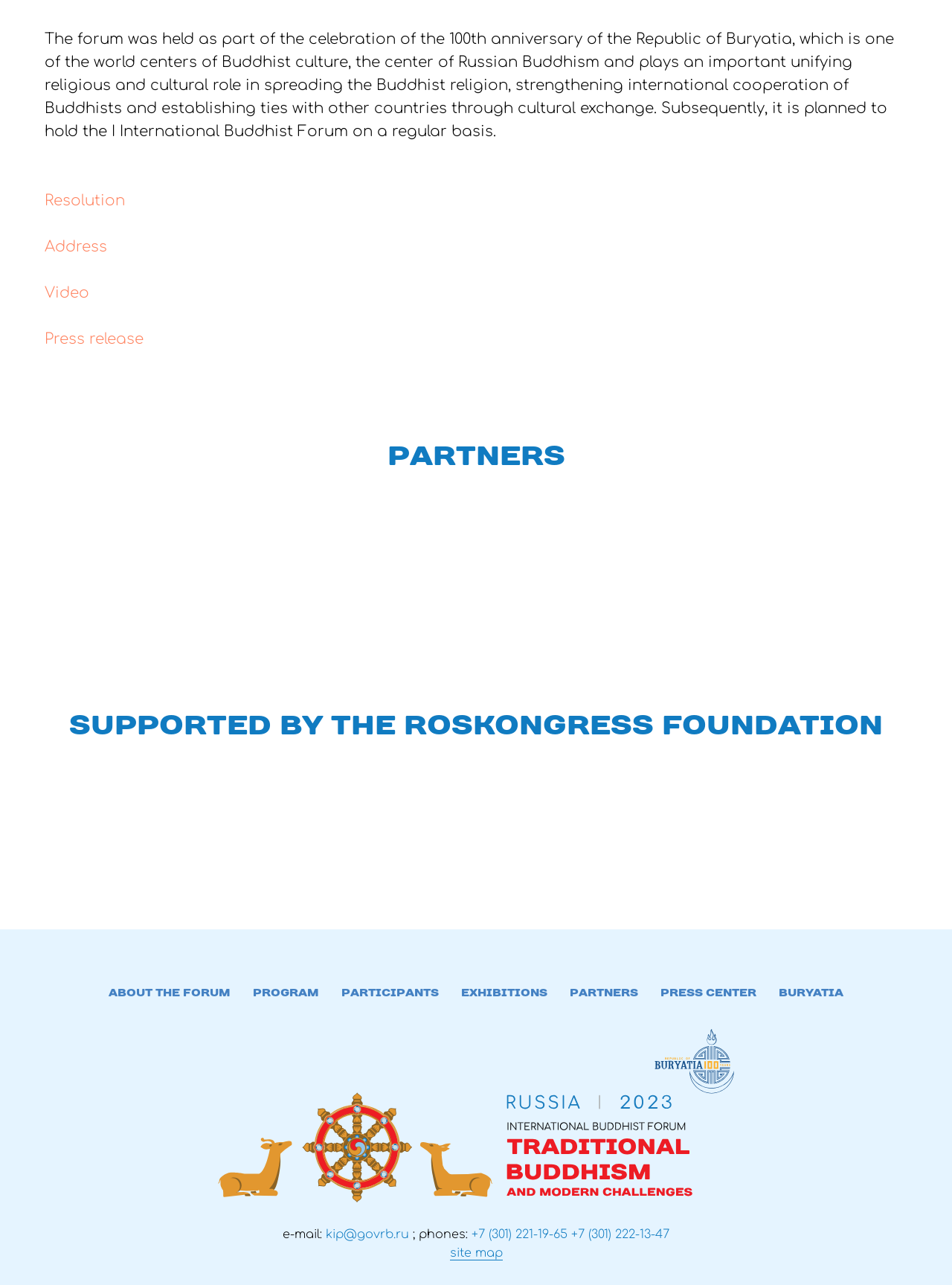Reply to the question with a brief word or phrase: What is the name of the foundation supporting the forum?

Roskongress Foundation